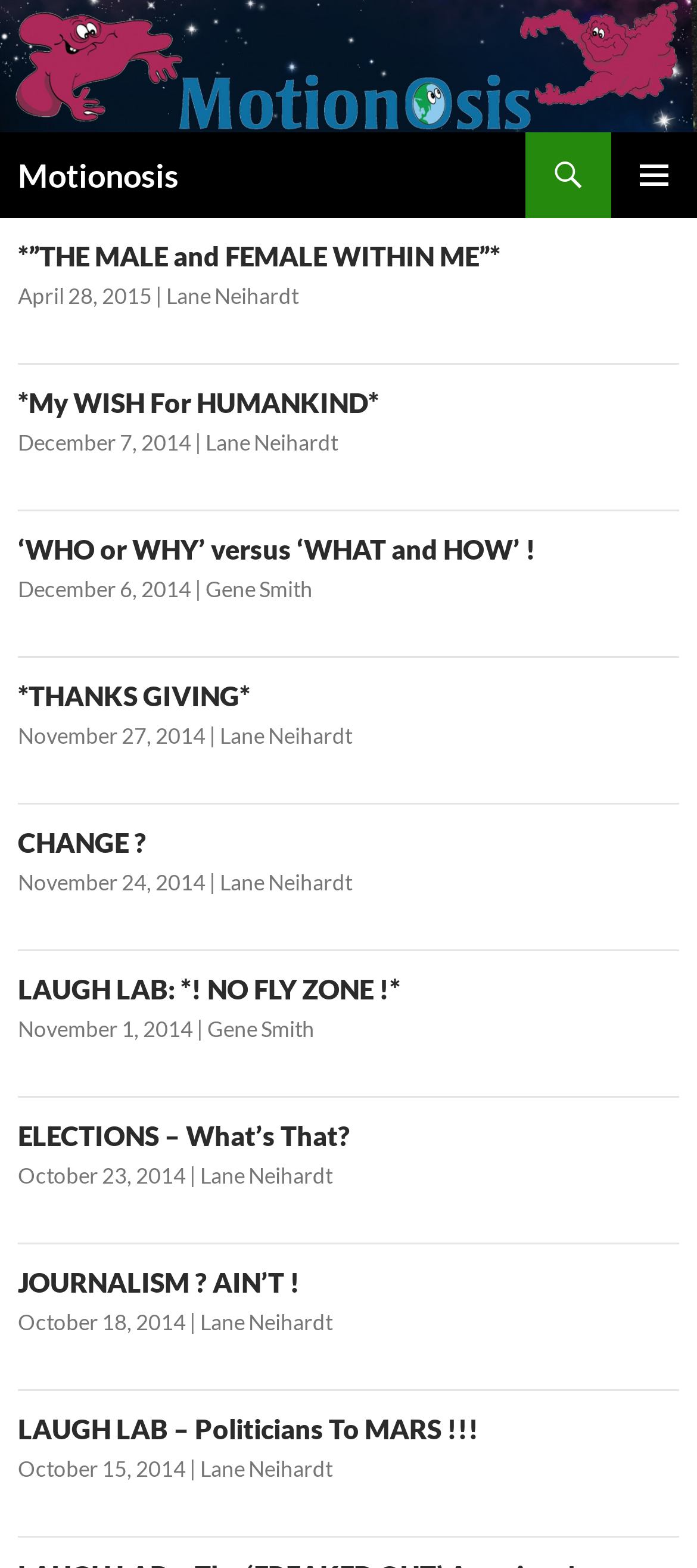Construct a comprehensive caption that outlines the webpage's structure and content.

The webpage is a blog titled "Motionosis Blog - Motionosis" with a prominent logo image at the top left corner. Below the logo, there is a heading "Motionosis" in a larger font size. 

To the right of the logo, there is a primary menu button and a search link. Below these elements, there is a "SKIP TO CONTENT" link. 

The main content of the webpage is divided into multiple articles, each with a heading, a link to the article, a date, and an author's name. There are 9 articles in total, each with a similar structure. The headings of the articles are in a larger font size and are links to the respective articles. The dates and authors' names are in a smaller font size and are also links. 

The articles are arranged vertically, with the most recent one at the top. The headings of the articles are descriptive and seem to be related to personal opinions or reflections on various topics, such as gratitude, change, and journalism.